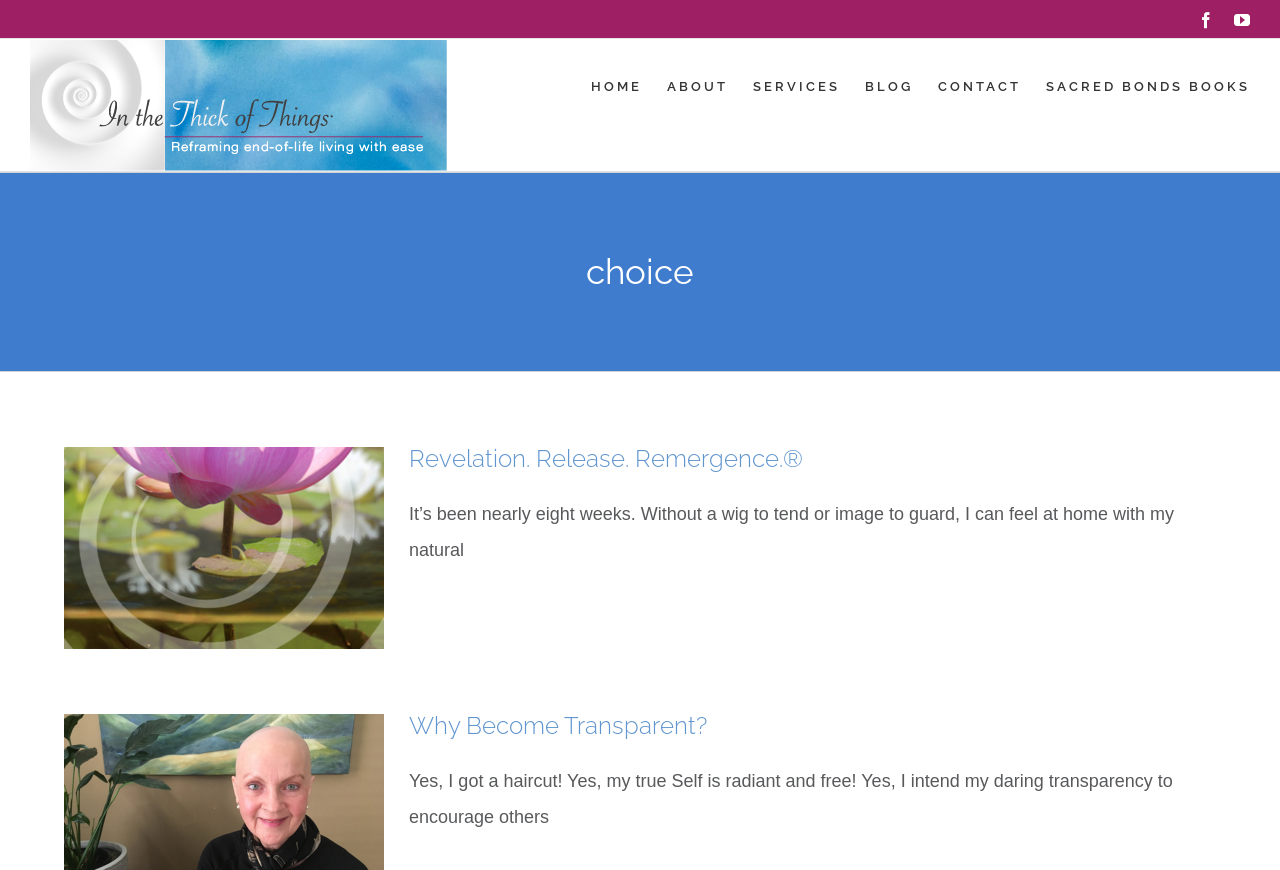Select the bounding box coordinates of the element I need to click to carry out the following instruction: "visit YouTube channel".

[0.964, 0.014, 0.977, 0.032]